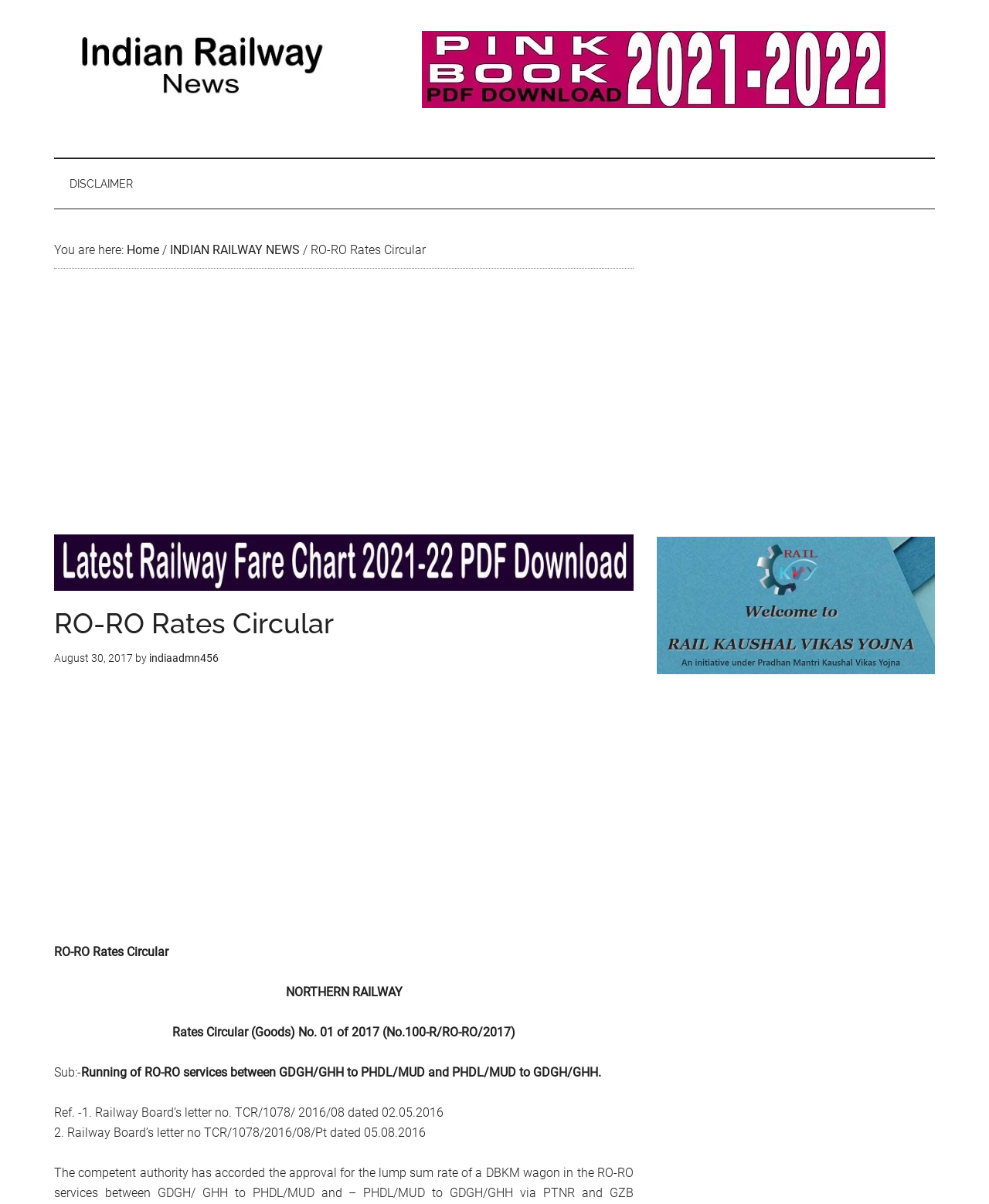Could you specify the bounding box coordinates for the clickable section to complete the following instruction: "Explore 'Related Posts'"?

None